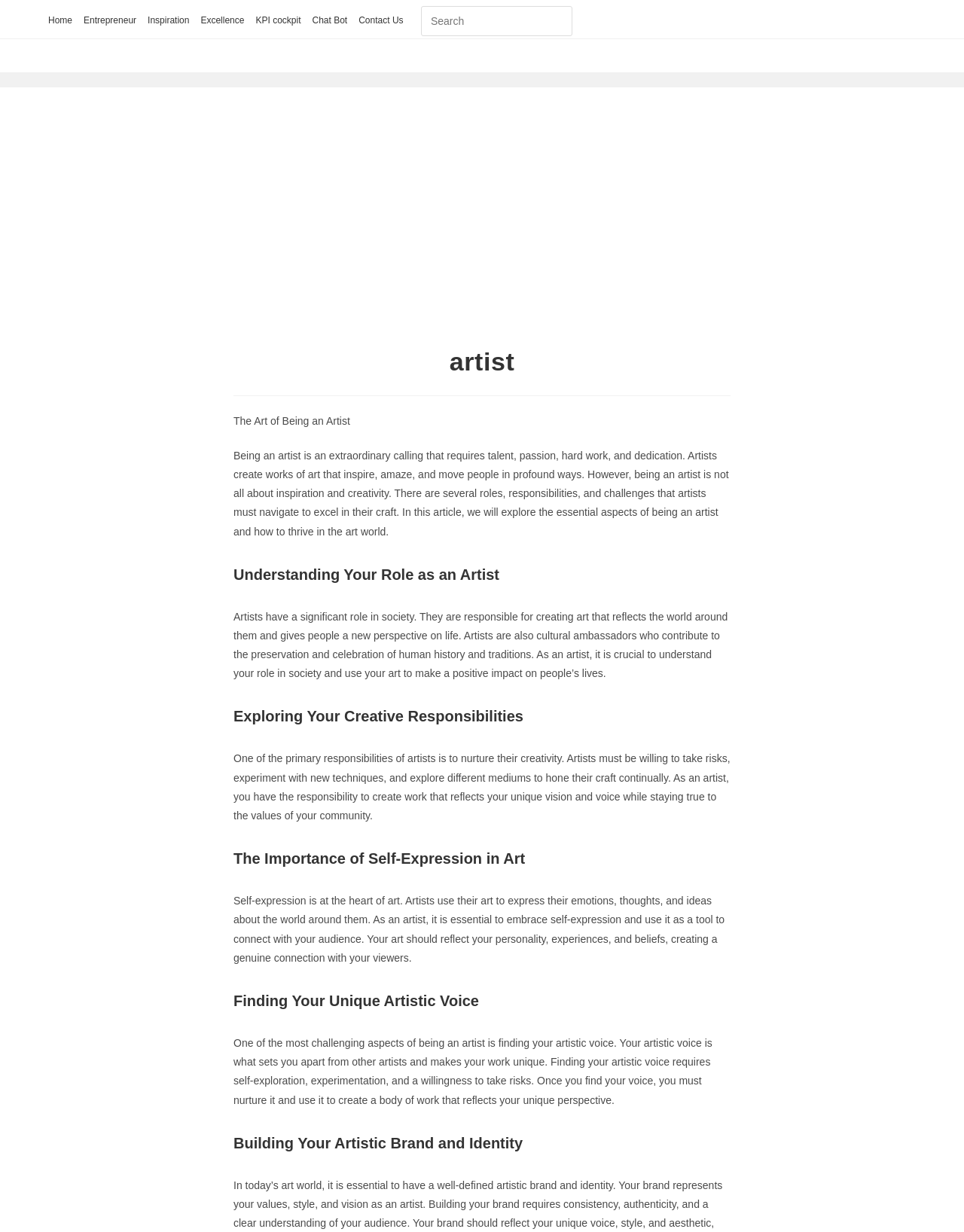Please specify the bounding box coordinates of the clickable region necessary for completing the following instruction: "Click the link to learn more about Proposition 77". The coordinates must consist of four float numbers between 0 and 1, i.e., [left, top, right, bottom].

None